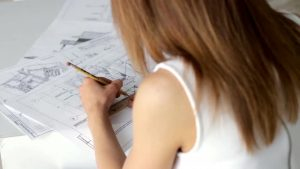What is on the desk?
Using the image, provide a detailed and thorough answer to the question.

The desk is covered with architectural plans and blueprints, which illustrate various designs and schemes, underscoring the creativity and precision that embodies architectural practice.